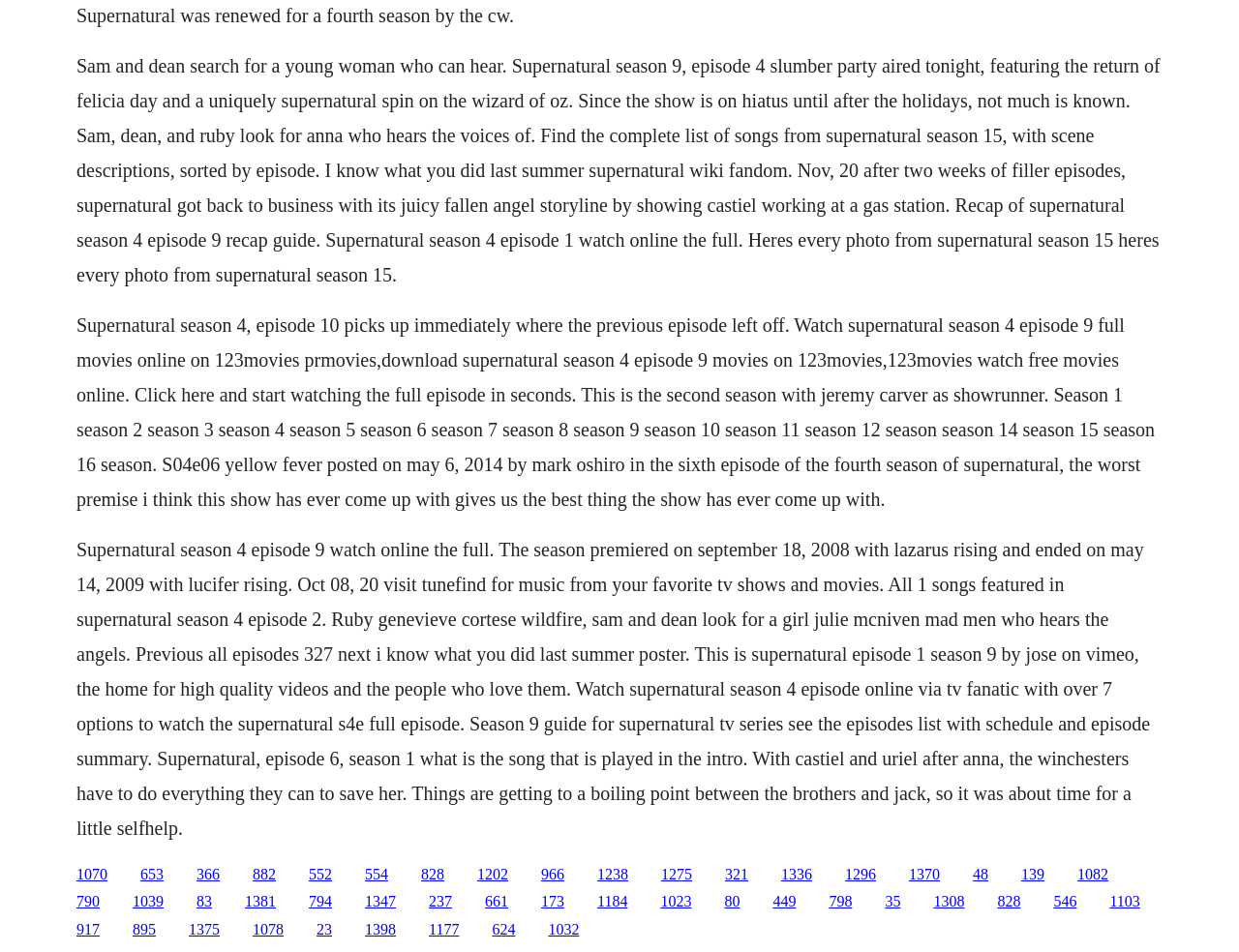Locate the bounding box coordinates of the element I should click to achieve the following instruction: "Click on the 'Home' link".

None